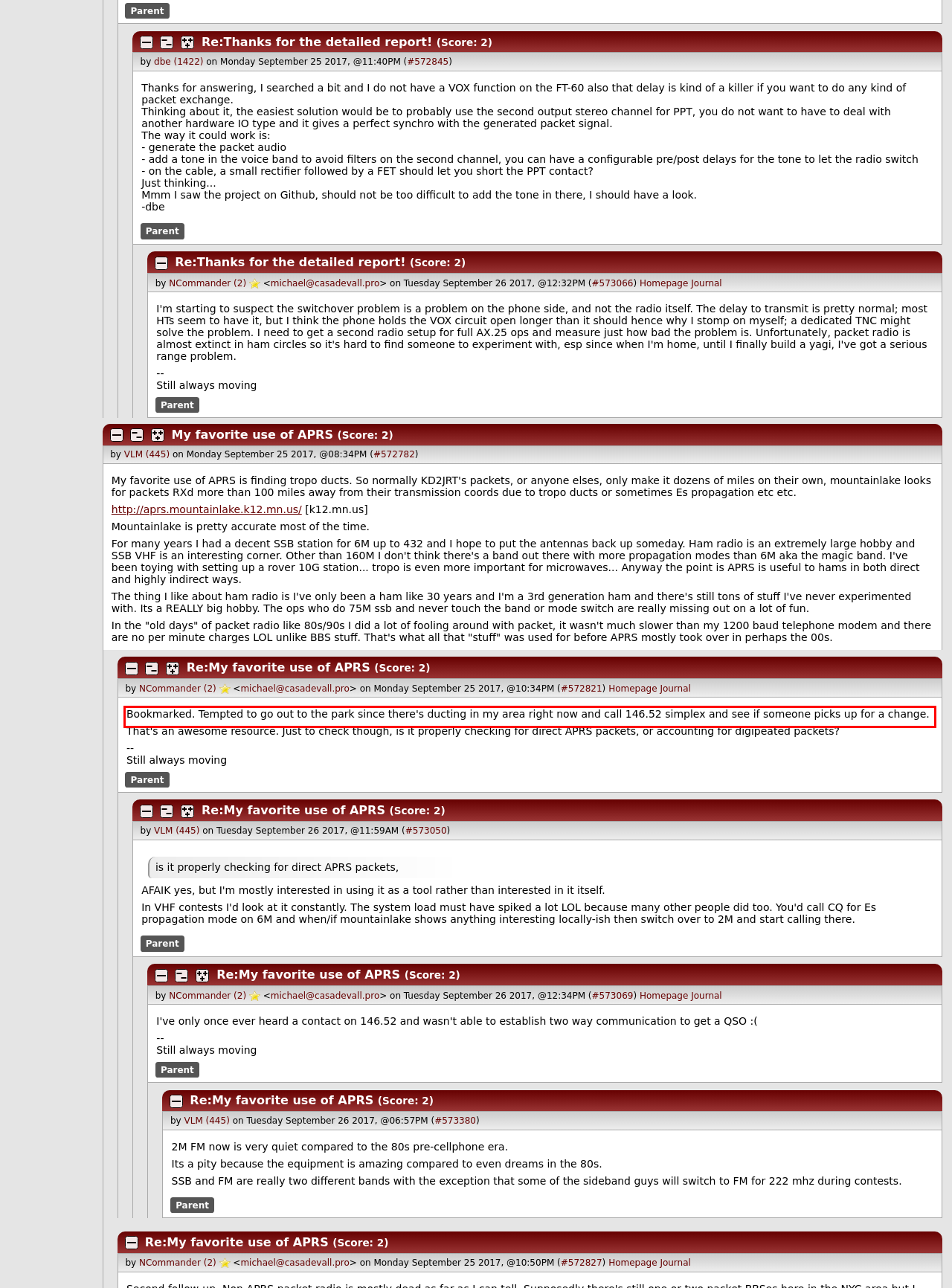Identify the red bounding box in the webpage screenshot and perform OCR to generate the text content enclosed.

Bookmarked. Tempted to go out to the park since there's ducting in my area right now and call 146.52 simplex and see if someone picks up for a change.